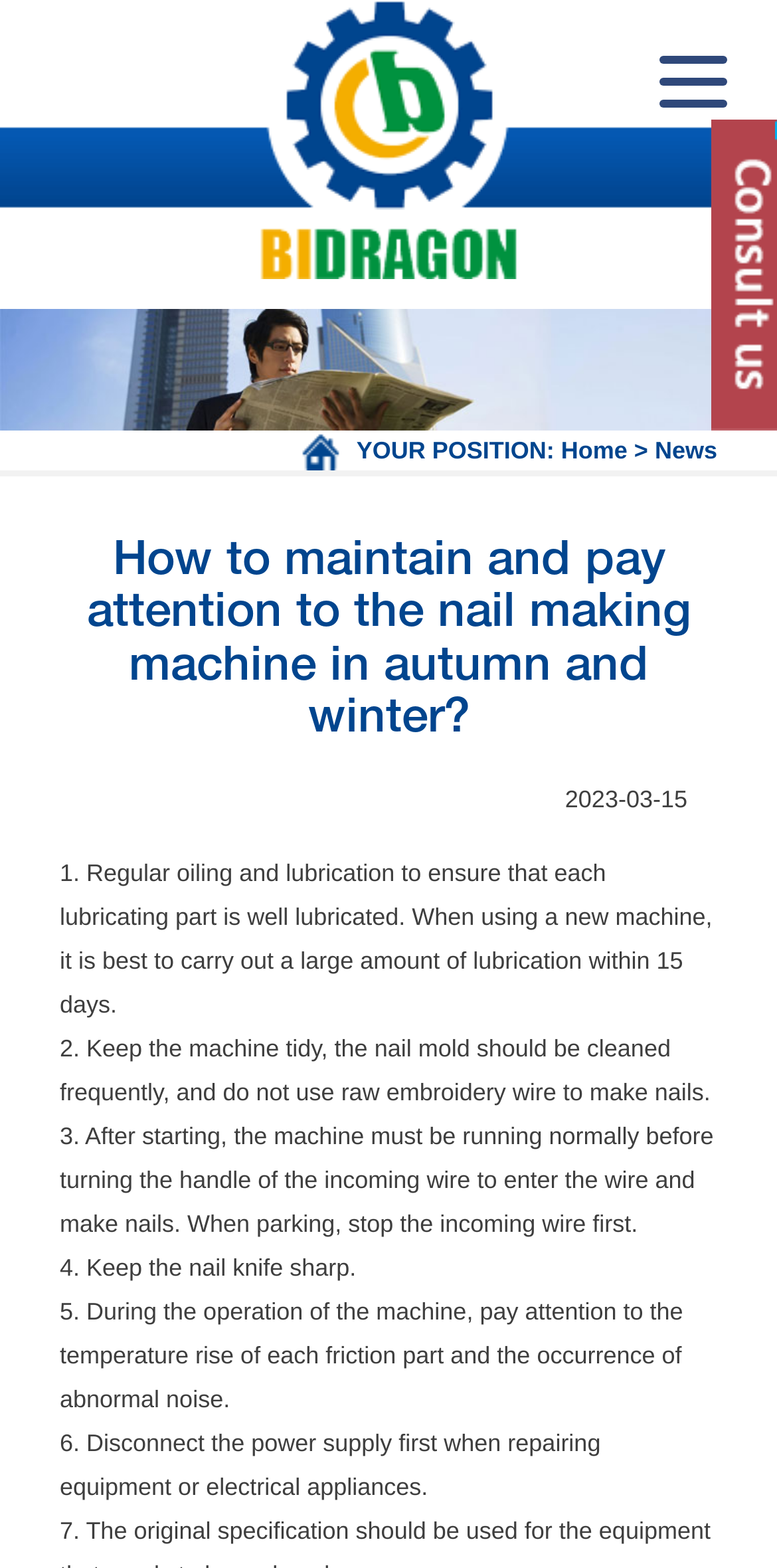What is the first step in maintaining a nail making machine?
Use the image to give a comprehensive and detailed response to the question.

According to the article, the first step in maintaining a nail making machine is to ensure that each lubricating part is well lubricated, and it is recommended to carry out a large amount of lubrication within 15 days of using a new machine.